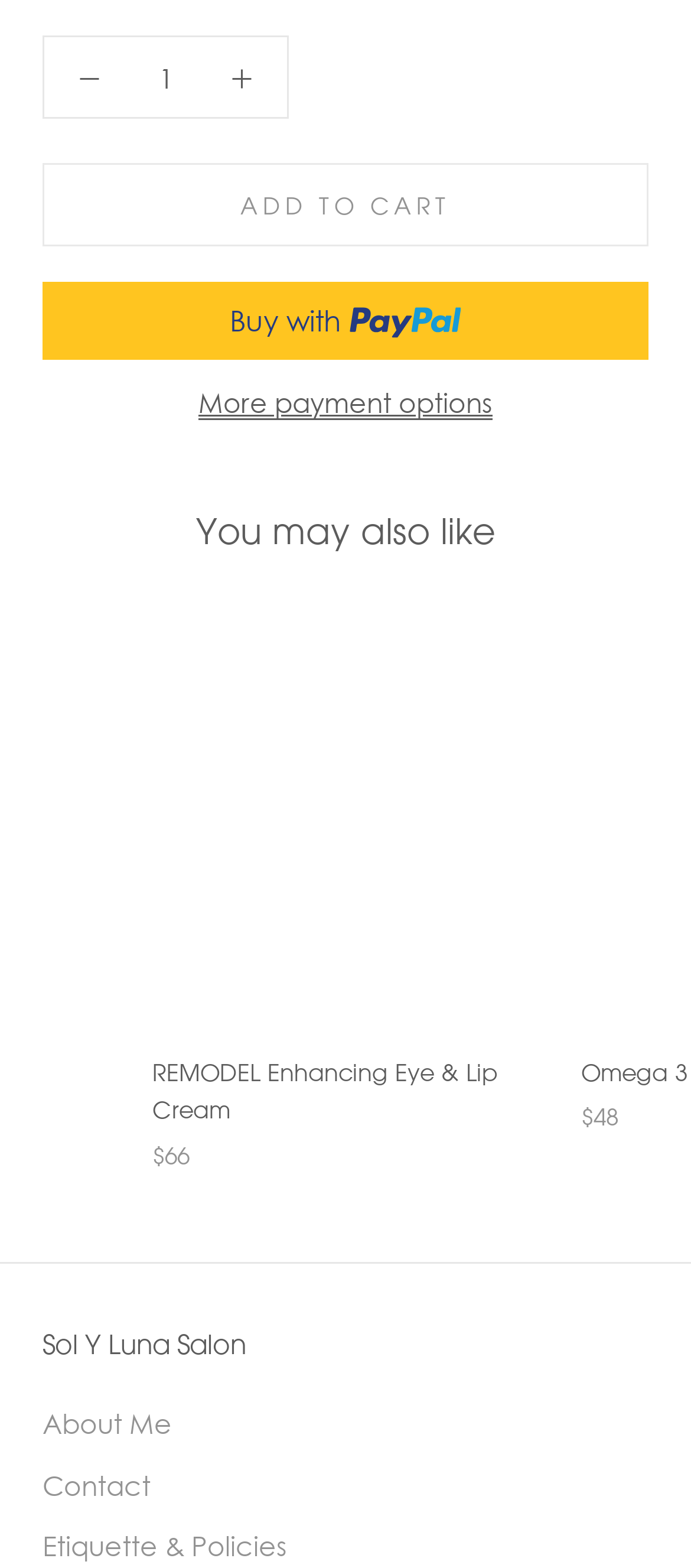Analyze the image and answer the question with as much detail as possible: 
What is the alternative price of REMODEL Enhancing Eye & Lip Cream?

I found the alternative price of REMODEL Enhancing Eye & Lip Cream by looking at the StaticText element with the text '$48' which is located near the heading 'REMODEL Enhancing Eye & Lip Cream'.